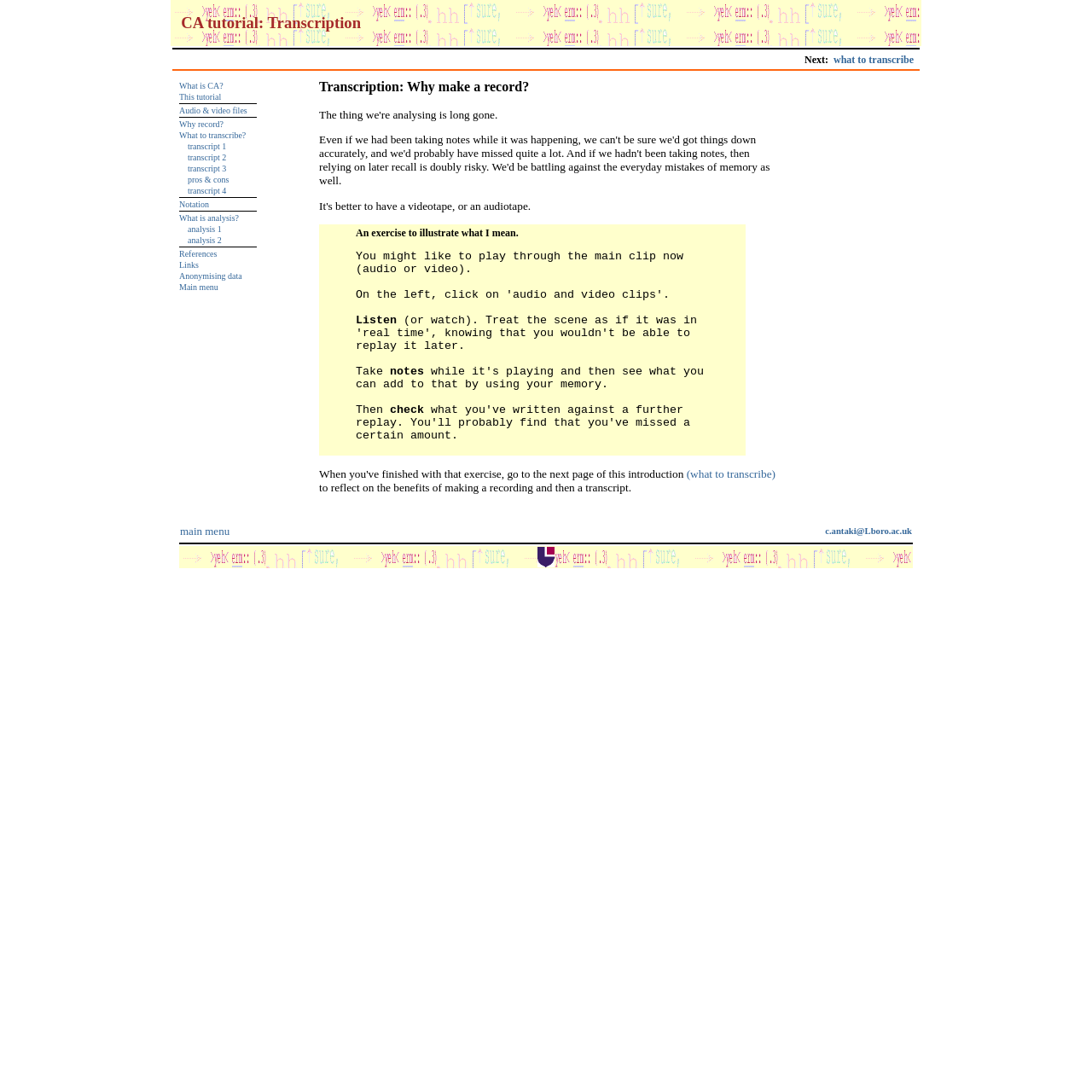Can you find the bounding box coordinates for the UI element given this description: "References"? Provide the coordinates as four float numbers between 0 and 1: [left, top, right, bottom].

[0.164, 0.226, 0.199, 0.238]